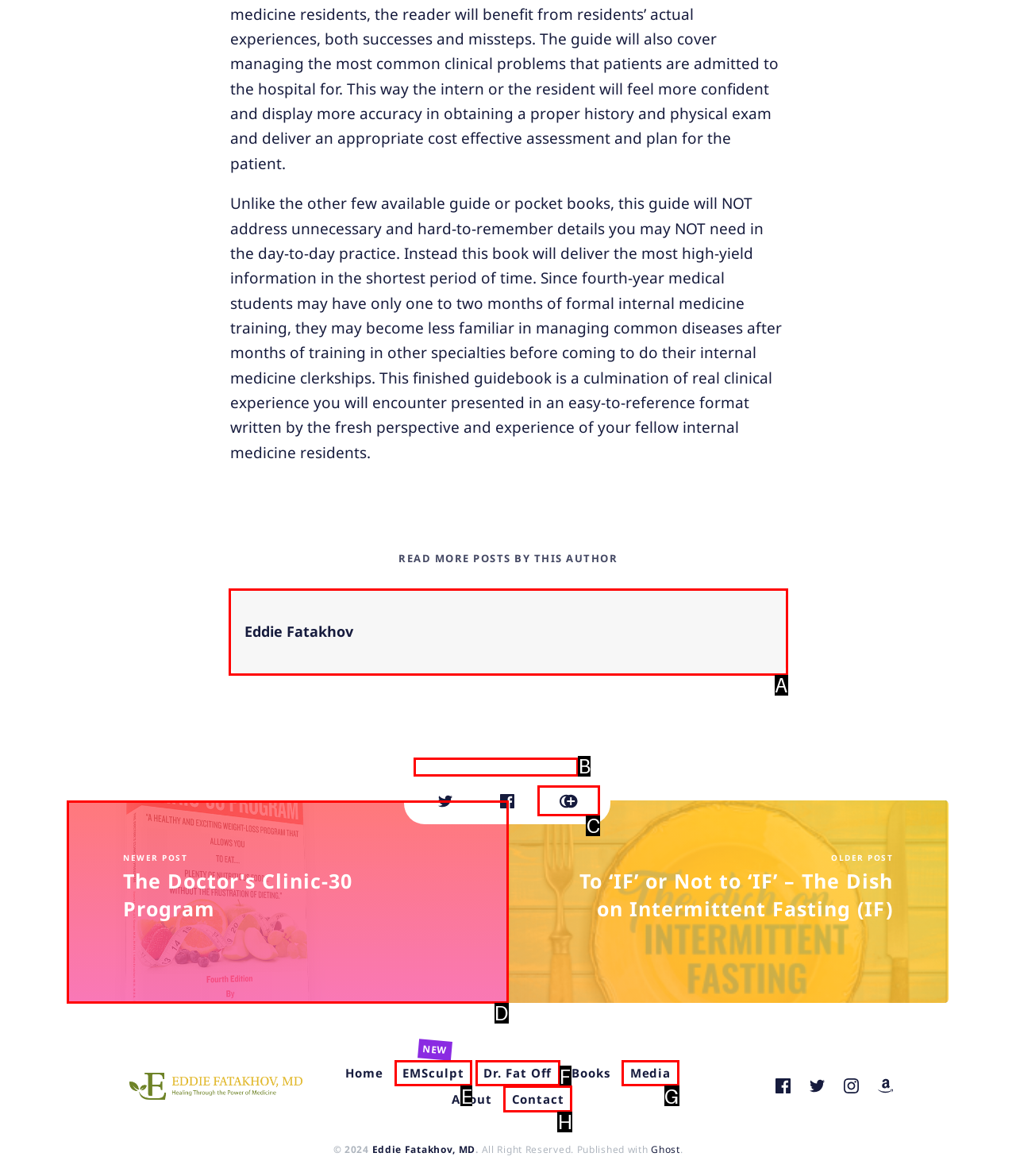Determine which UI element you should click to perform the task: Click the link to view newer post
Provide the letter of the correct option from the given choices directly.

D